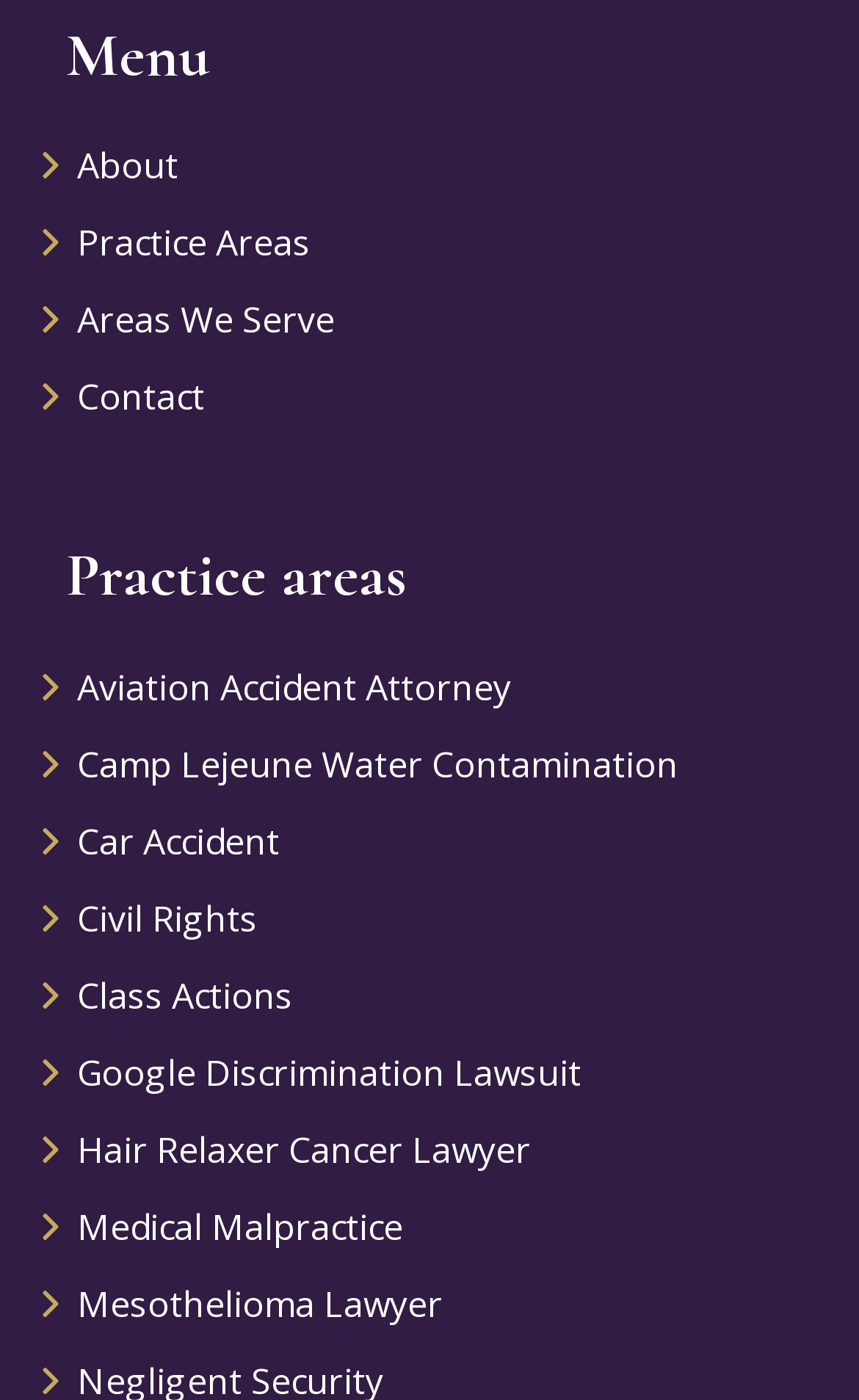Give a short answer using one word or phrase for the question:
How many links are under the 'Practice areas' heading?

9